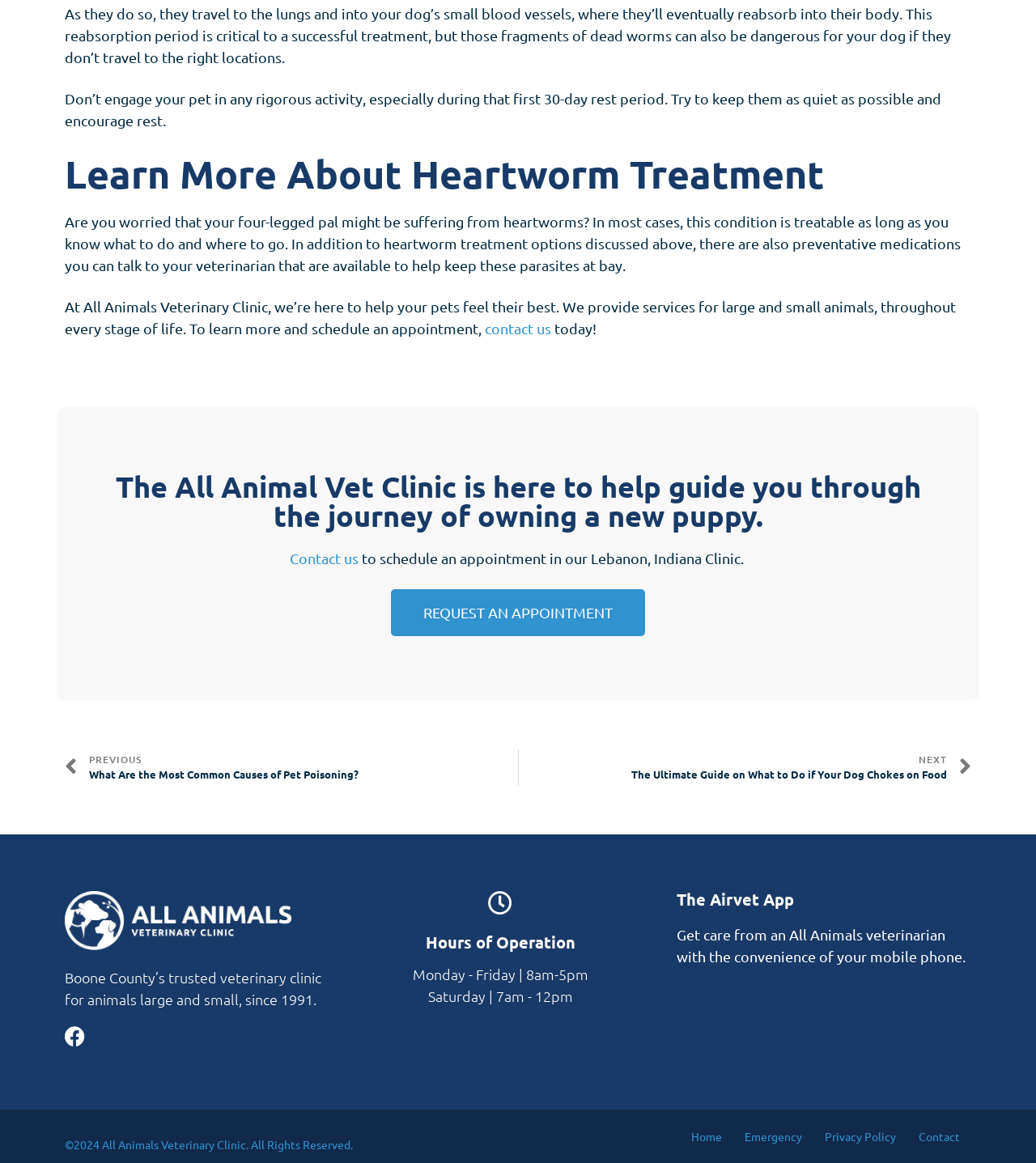What is the name of the veterinary clinic?
Answer with a single word or phrase, using the screenshot for reference.

All Animals Veterinary Clinic